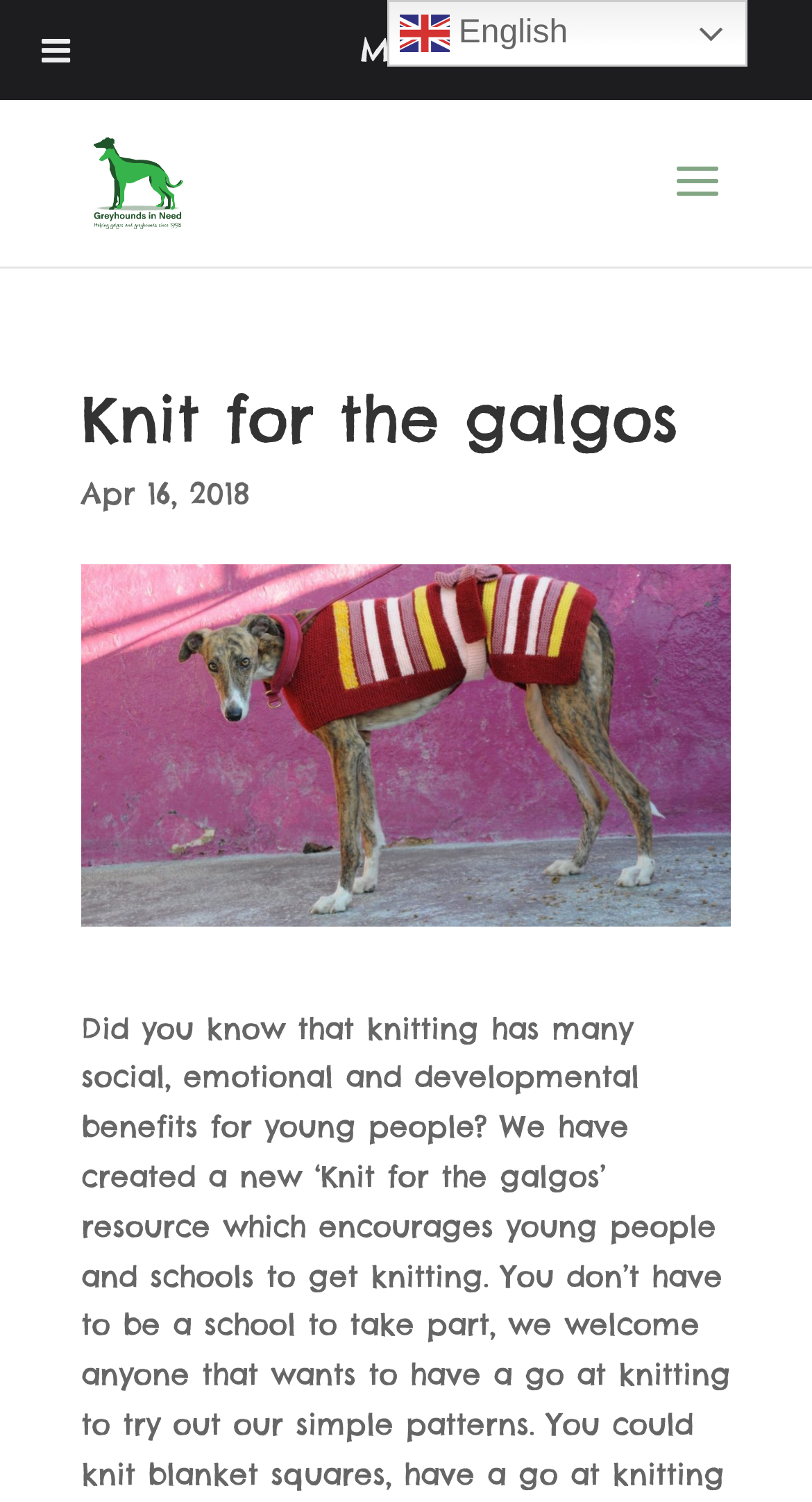Is there a menu on the webpage?
Examine the image and provide an in-depth answer to the question.

I found the menu by looking at the static text element that contains the word 'Menu', which is located at the top right corner of the webpage. This suggests that there is a menu on the webpage.